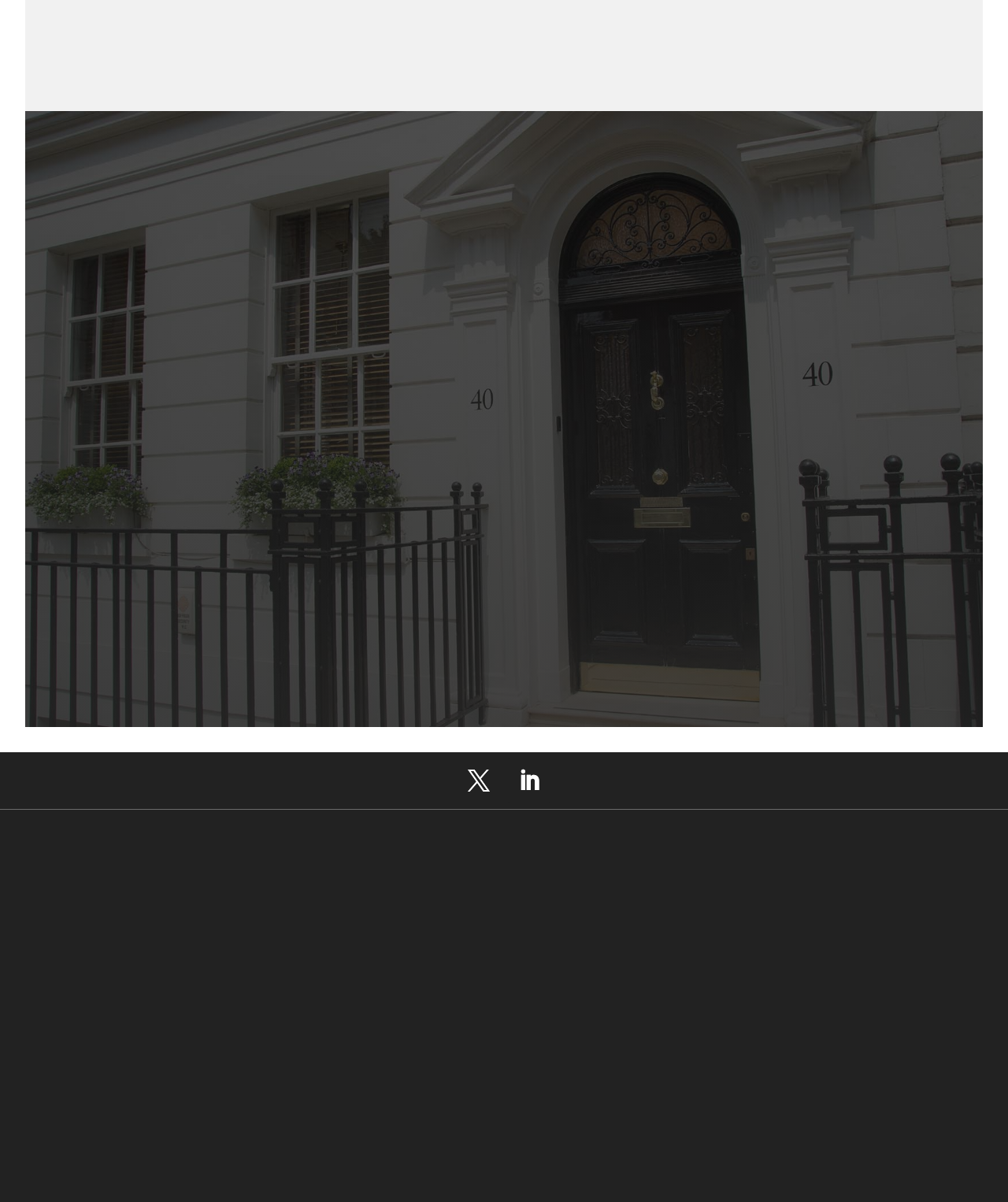Based on the element description: "TERMS", identify the UI element and provide its bounding box coordinates. Use four float numbers between 0 and 1, [left, top, right, bottom].

[0.395, 0.891, 0.434, 0.902]